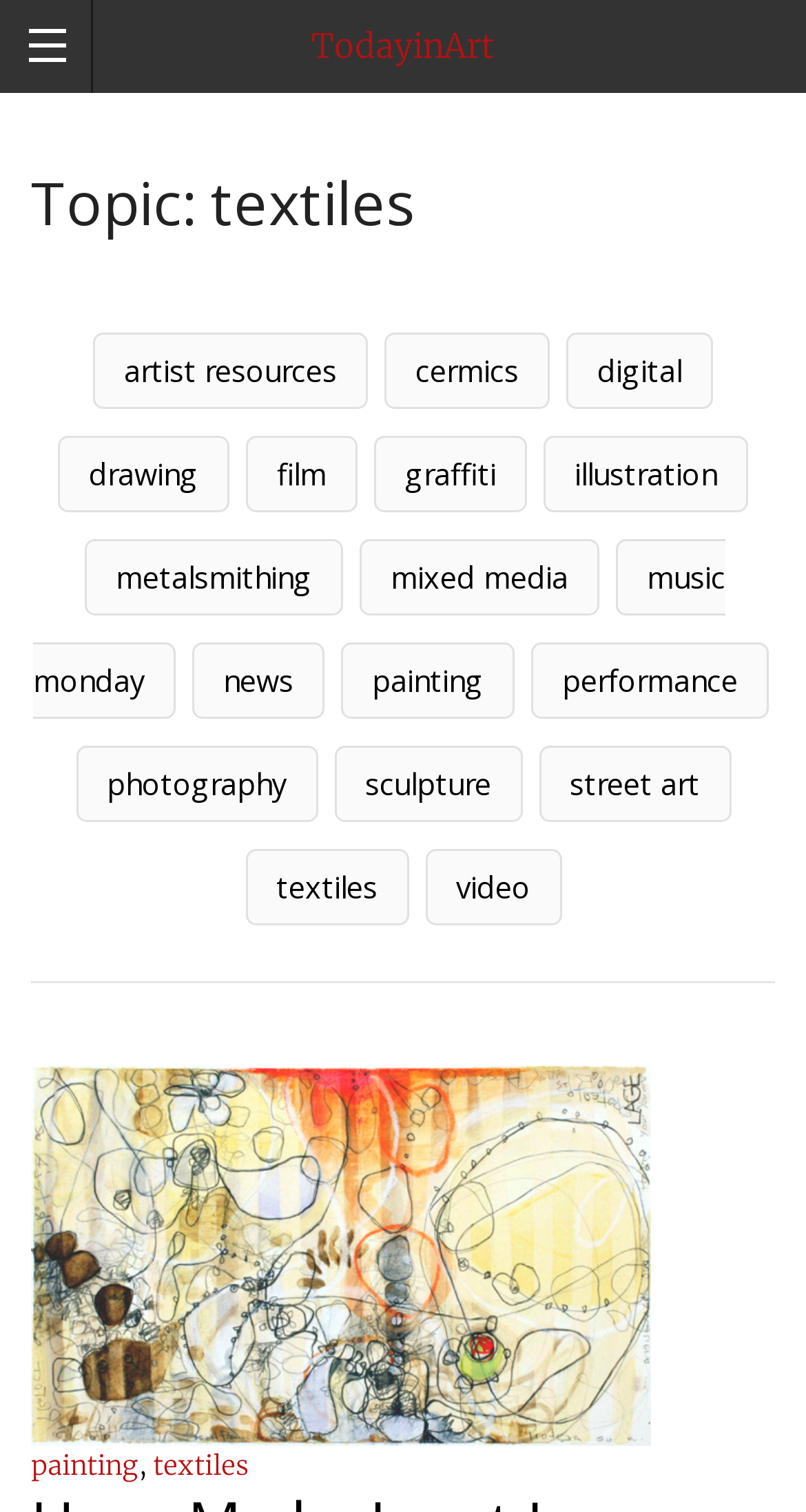Please specify the bounding box coordinates of the clickable region to carry out the following instruction: "check the 'Hose Me Sideways (bilingual)' artwork". The coordinates should be four float numbers between 0 and 1, in the format [left, top, right, bottom].

[0.038, 0.706, 0.808, 0.956]